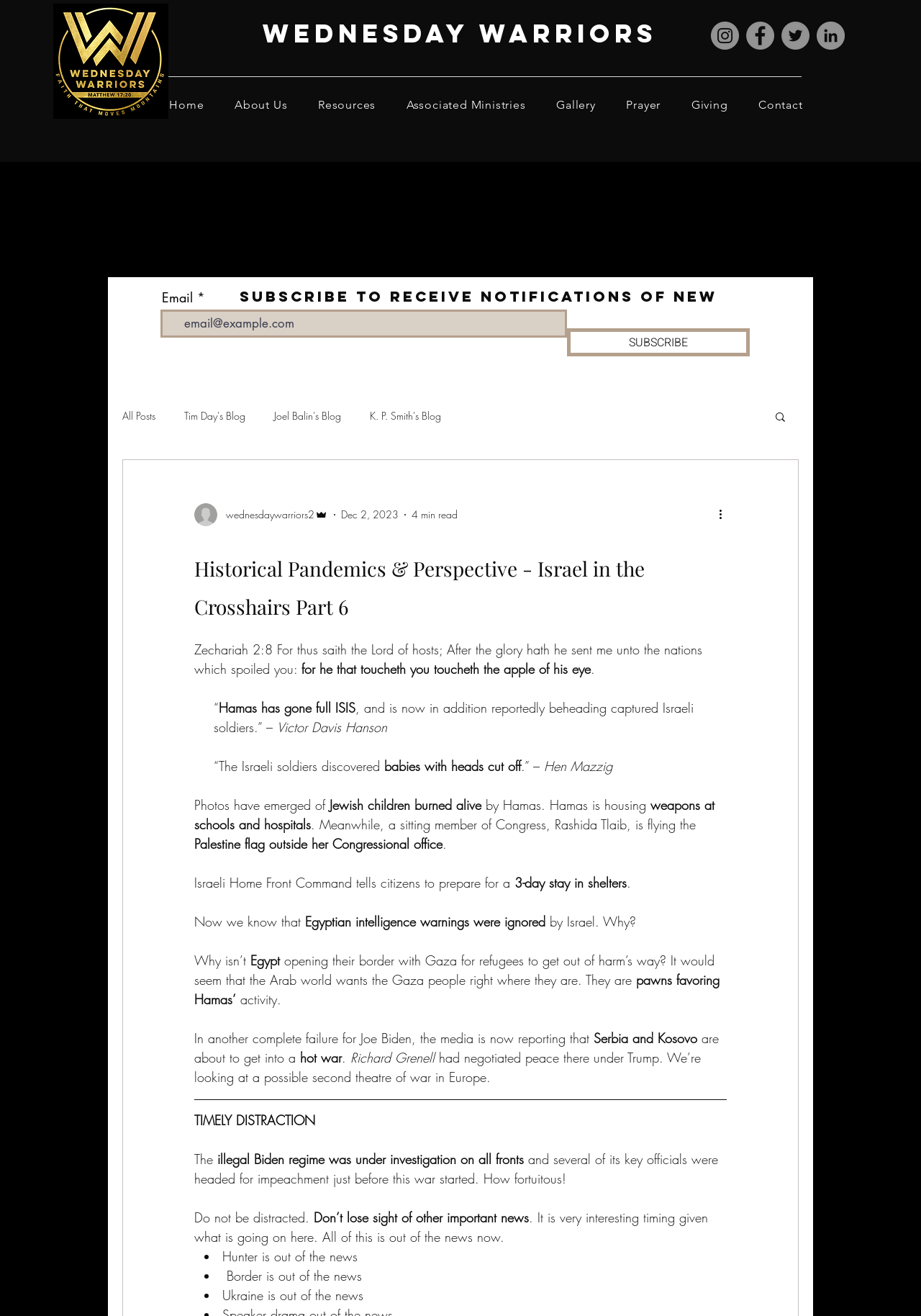Show the bounding box coordinates for the element that needs to be clicked to execute the following instruction: "Subscribe to receive notifications of new posts". Provide the coordinates in the form of four float numbers between 0 and 1, i.e., [left, top, right, bottom].

[0.616, 0.25, 0.814, 0.271]